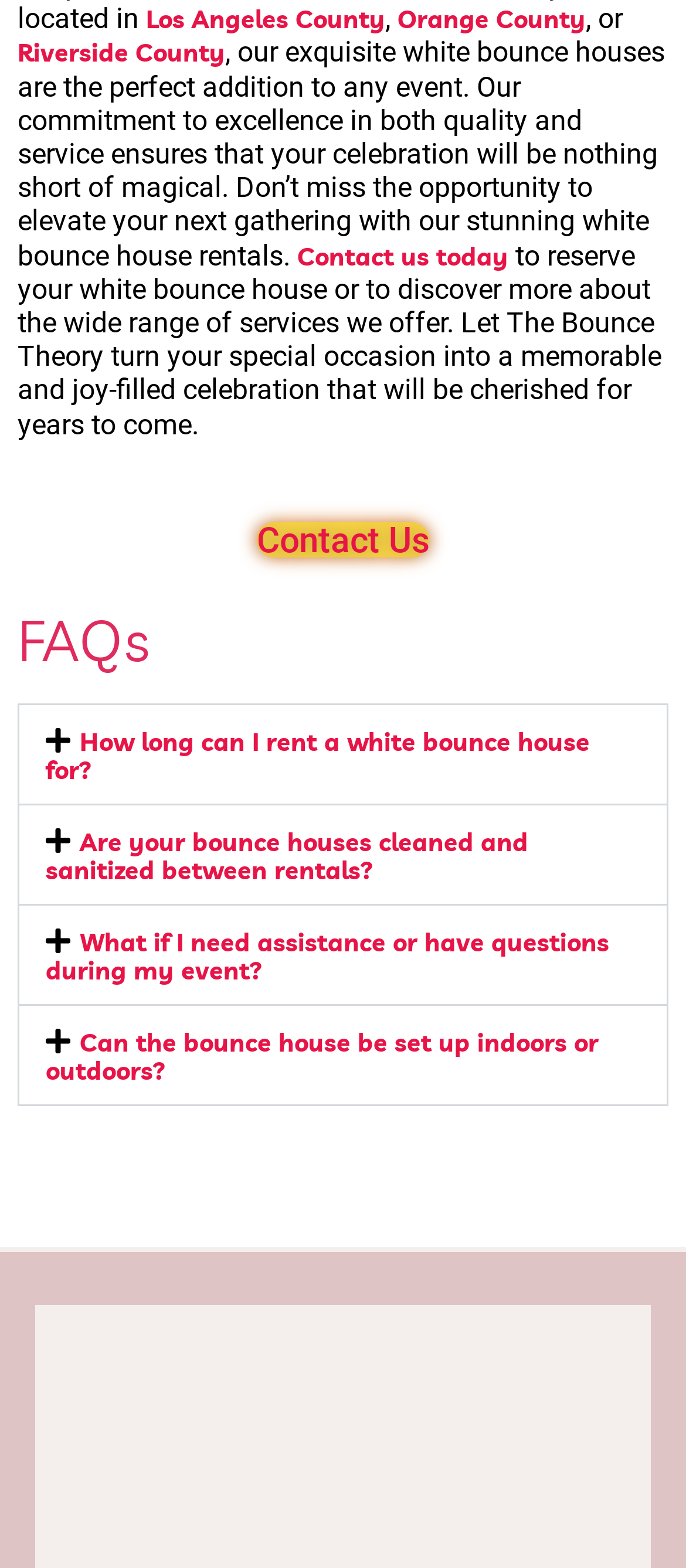Please reply with a single word or brief phrase to the question: 
What is the purpose of the white bounce houses?

For events and celebrations